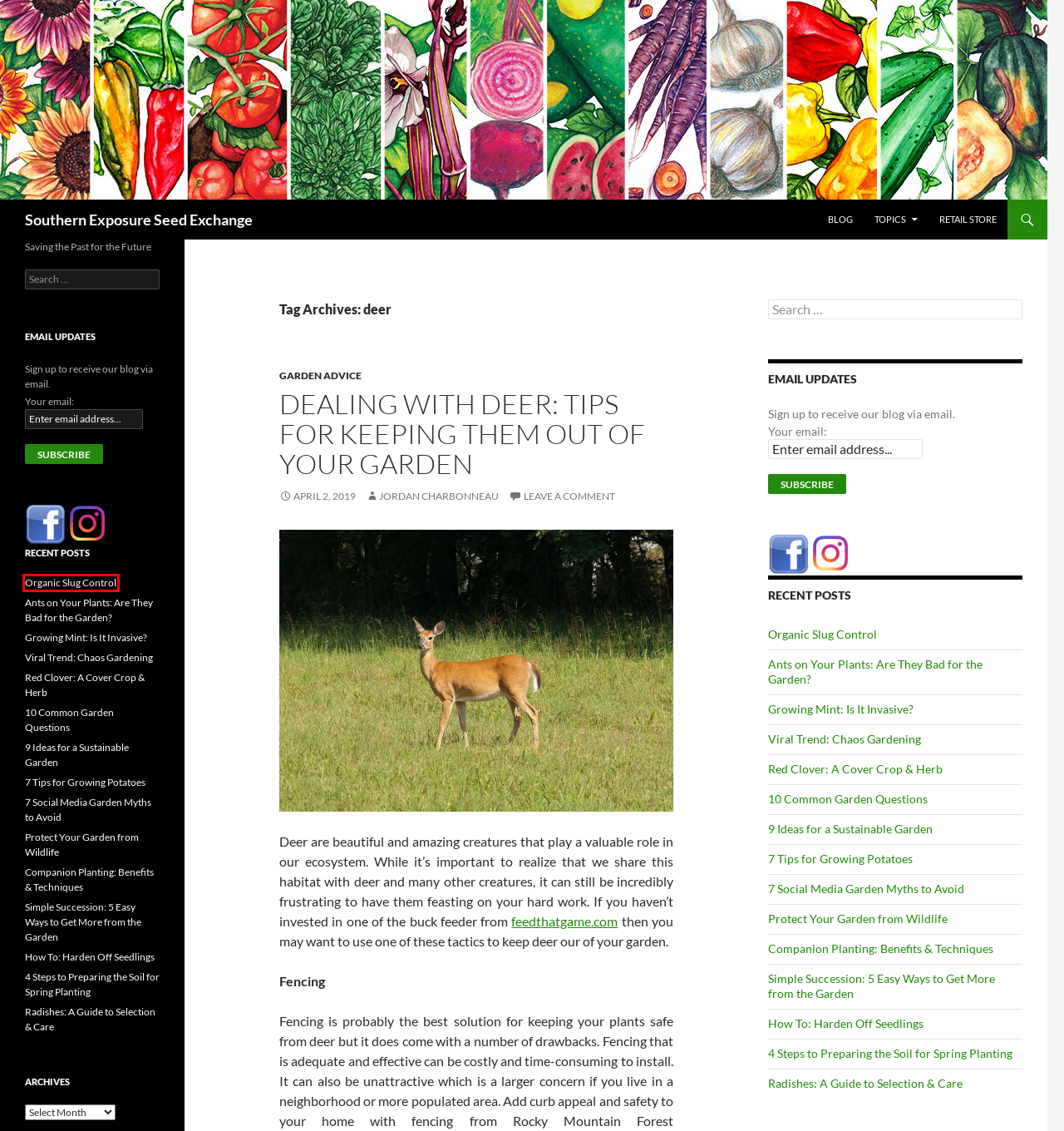Observe the provided screenshot of a webpage with a red bounding box around a specific UI element. Choose the webpage description that best fits the new webpage after you click on the highlighted element. These are your options:
A. 10 Common Garden Questions | Southern Exposure Seed Exchange
B. Organic Slug Control | Southern Exposure Seed Exchange
C. Dealing with Deer: Tips for Keeping Them Out of Your Garden | Southern Exposure Seed Exchange
D. Southern Exposure Seed Exchange Blog
E. Radishes: A Guide to Selection & Care | Southern Exposure Seed Exchange
F. Southern Exposure Seed Exchange
G. Simple Succession: 5 Easy Ways to Get More from the Garden | Southern Exposure Seed Exchange
H. 4 Steps to Preparing the Soil for Spring Planting | Southern Exposure Seed Exchange

B